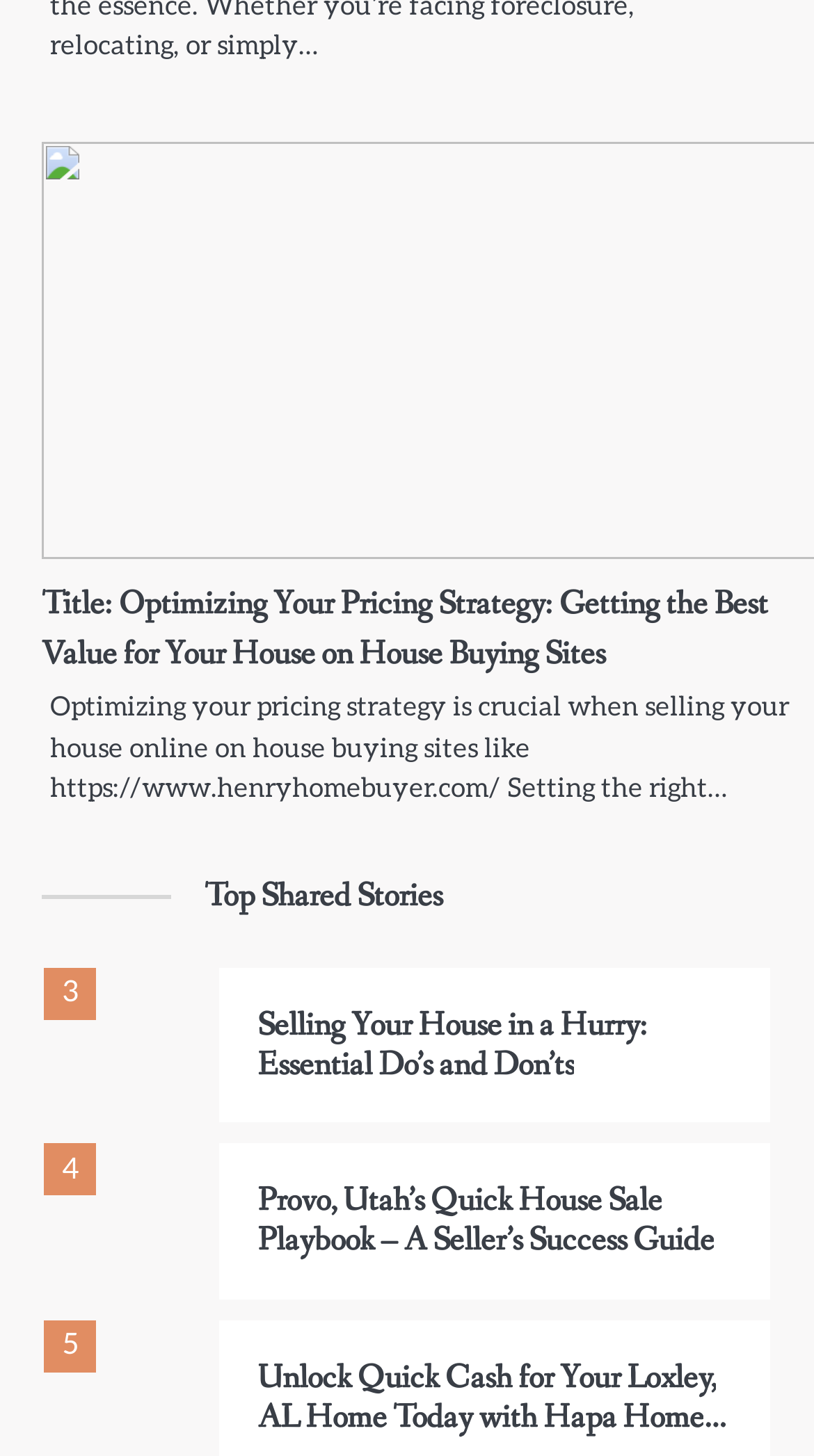Locate the bounding box coordinates of the area where you should click to accomplish the instruction: "Read comments".

None